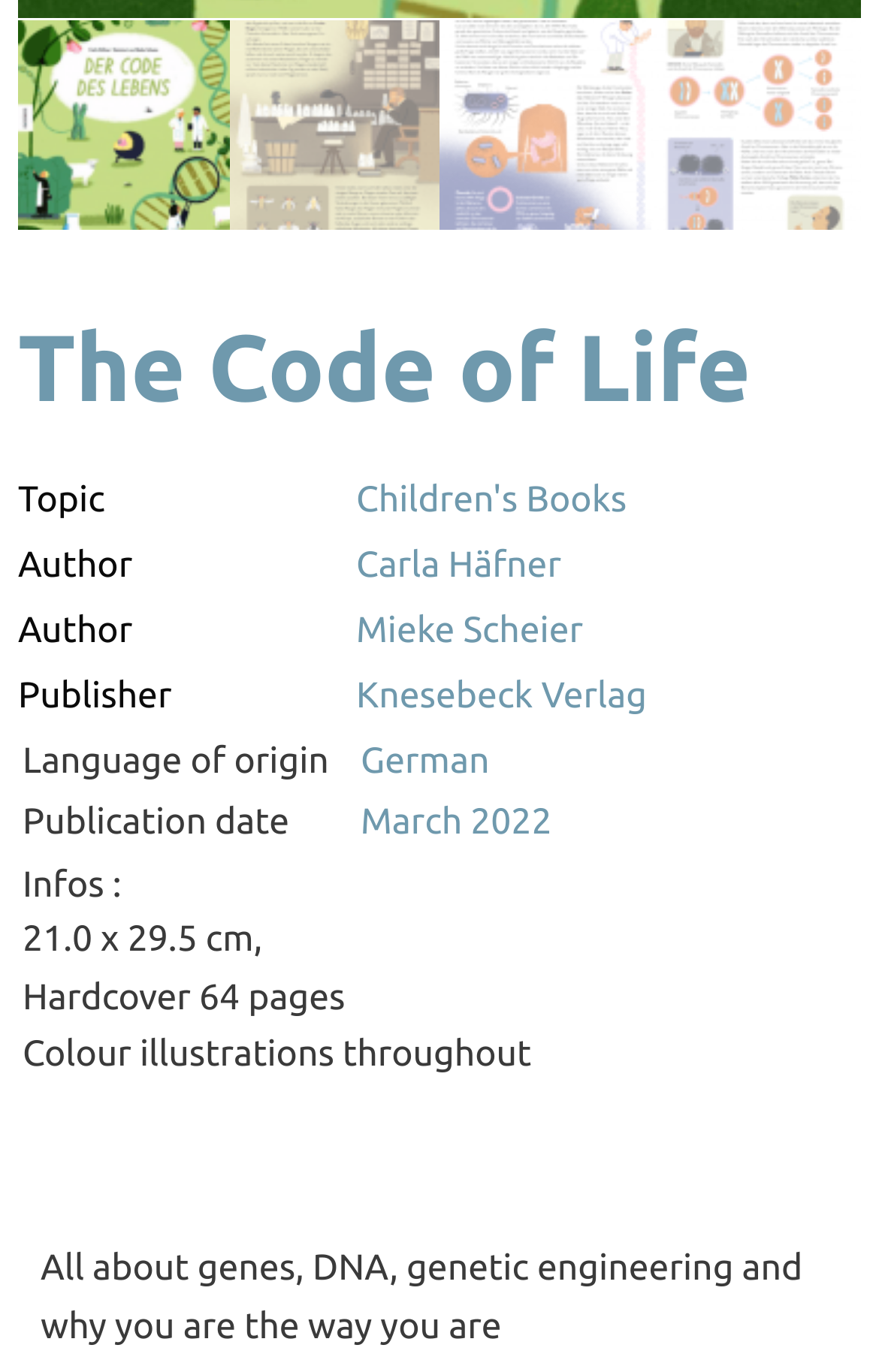What is the size of the book?
Please look at the screenshot and answer in one word or a short phrase.

21.0 x 29.5 cm